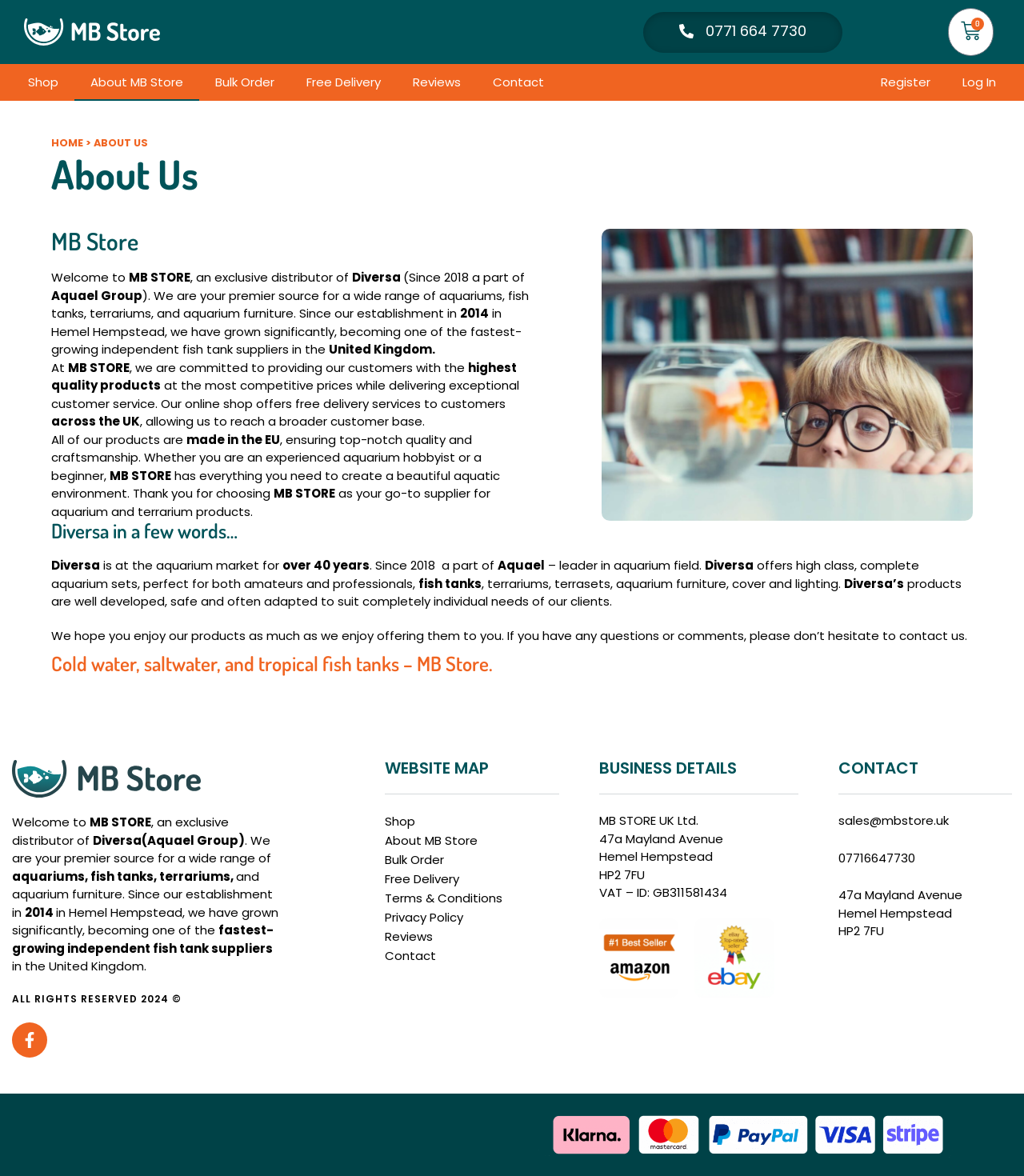Kindly determine the bounding box coordinates for the area that needs to be clicked to execute this instruction: "View NEWS".

None